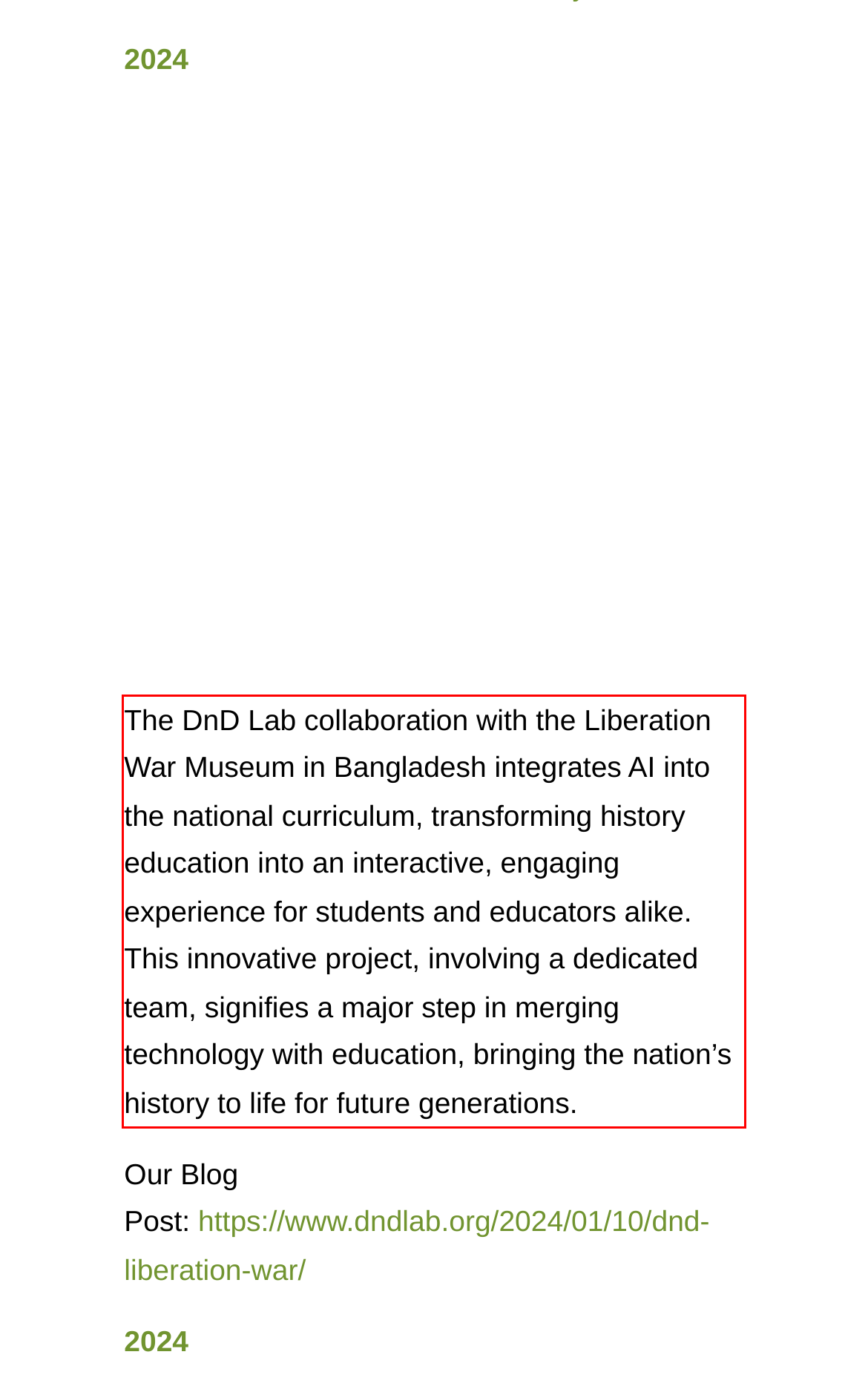Observe the screenshot of the webpage, locate the red bounding box, and extract the text content within it.

The DnD Lab collaboration with the Liberation War Museum in Bangladesh integrates AI into the national curriculum, transforming history education into an interactive, engaging experience for students and educators alike. This innovative project, involving a dedicated team, signifies a major step in merging technology with education, bringing the nation’s history to life for future generations.